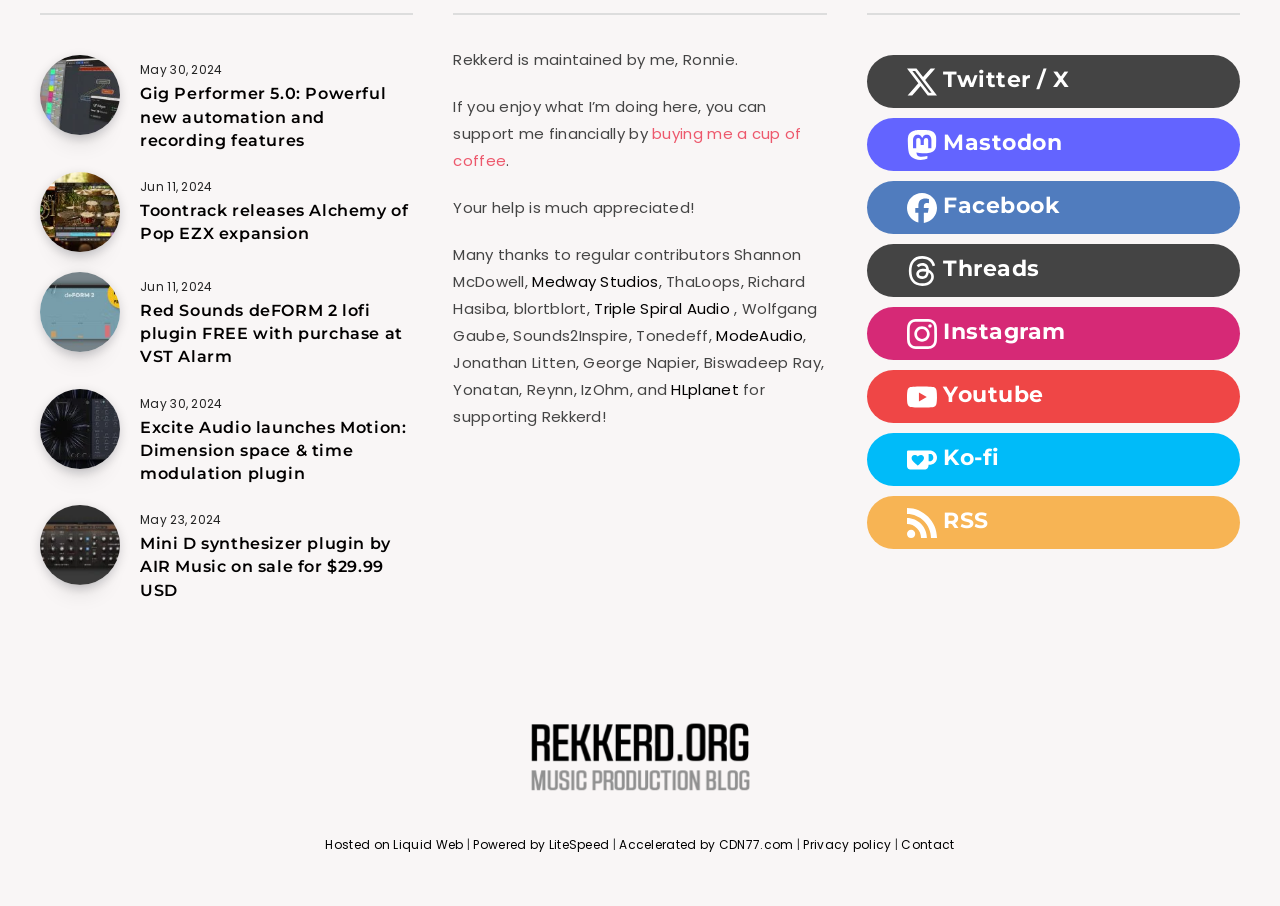Determine the coordinates of the bounding box that should be clicked to complete the instruction: "Check the website's privacy policy". The coordinates should be represented by four float numbers between 0 and 1: [left, top, right, bottom].

[0.628, 0.923, 0.697, 0.944]